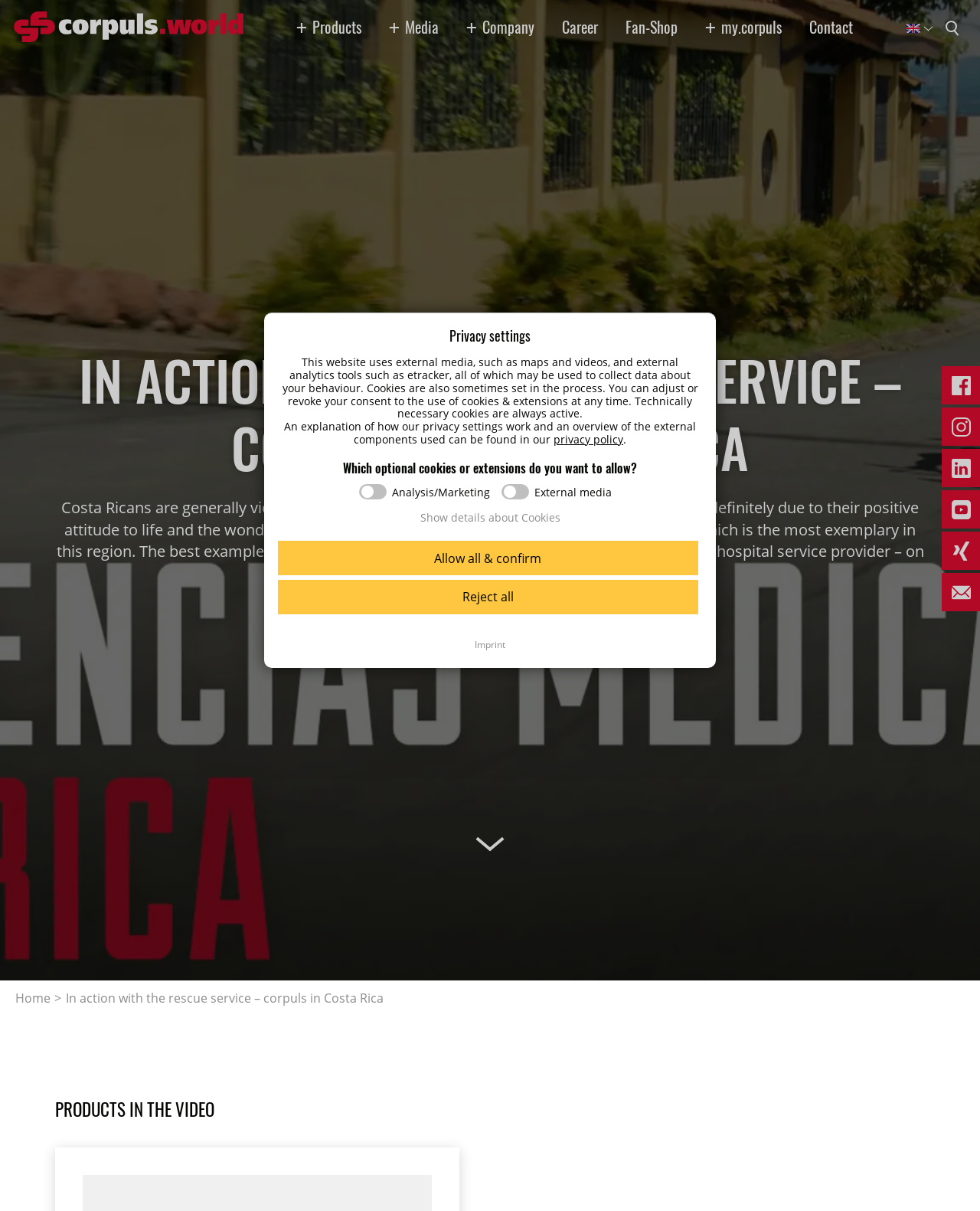What type of products are listed on this webpage?
Carefully examine the image and provide a detailed answer to the question.

Based on the links listed under the 'PRODUCTS' heading, such as 'corpuls3T', 'corpuls3', 'ECGmax', etc., it appears that the products listed on this webpage are related to medical equipment or devices.